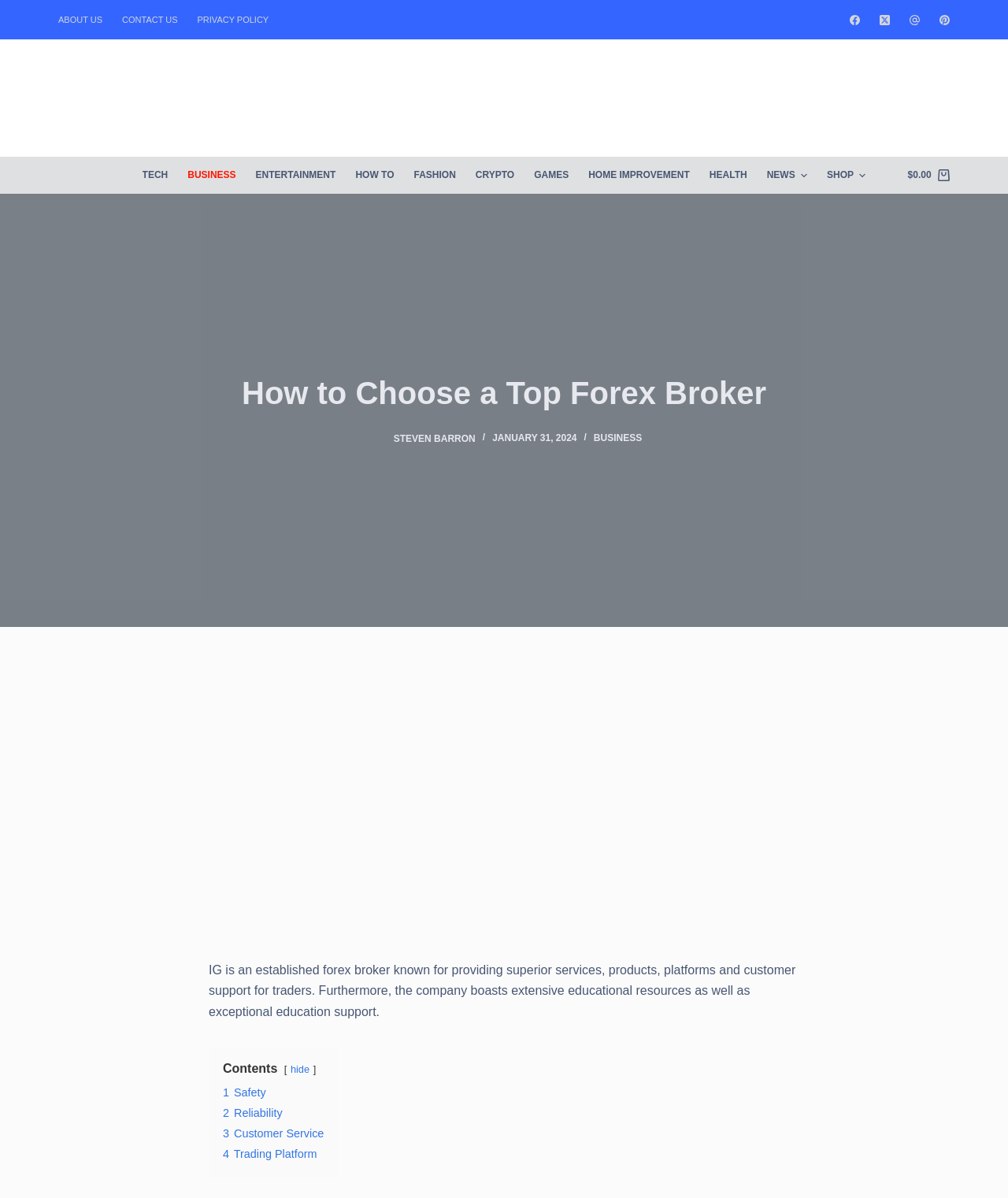Identify the bounding box coordinates of the element that should be clicked to fulfill this task: "Go to CONTACT US". The coordinates should be provided as four float numbers between 0 and 1, i.e., [left, top, right, bottom].

[0.111, 0.0, 0.186, 0.033]